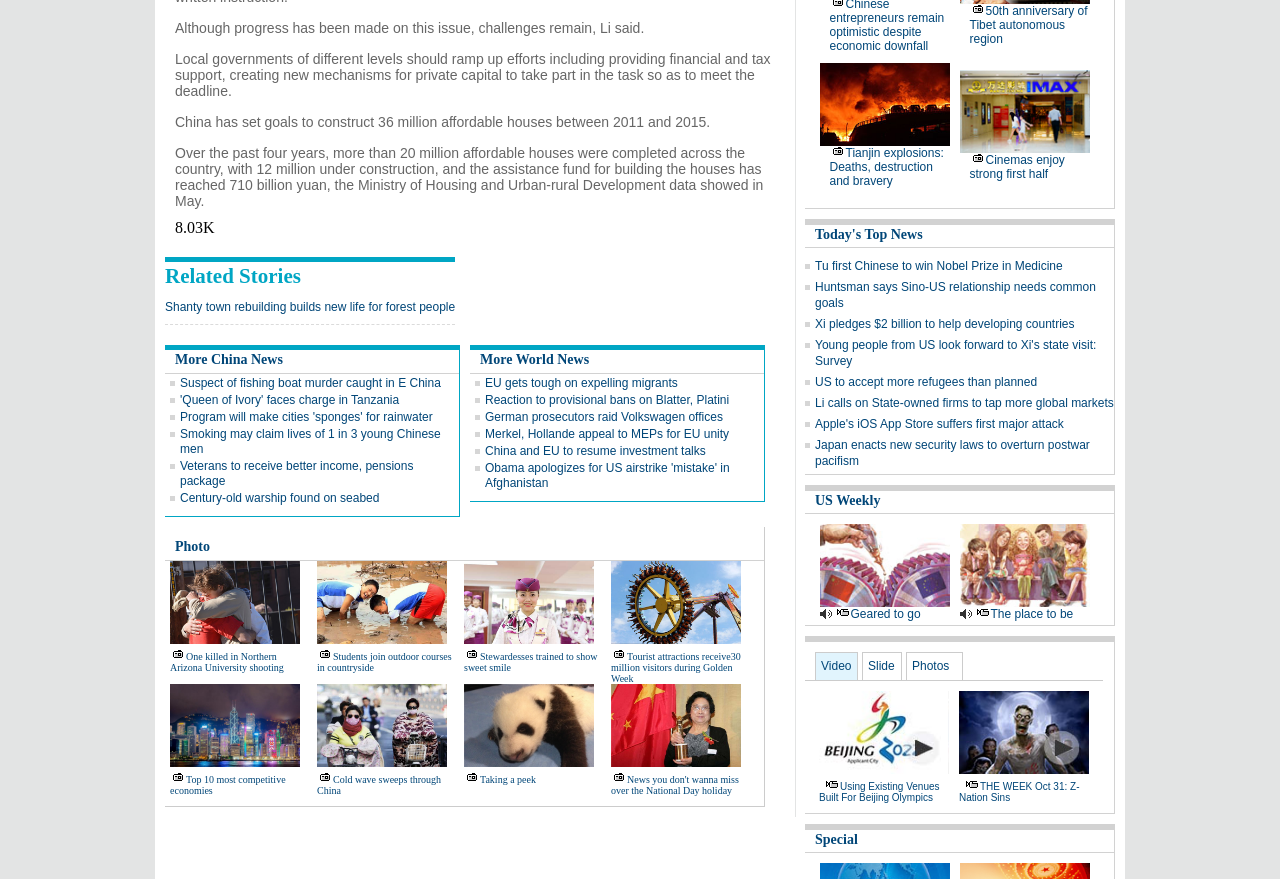Determine the bounding box coordinates of the clickable area required to perform the following instruction: "Read about 50th anniversary of Tibet autonomous region". The coordinates should be represented as four float numbers between 0 and 1: [left, top, right, bottom].

[0.757, 0.005, 0.851, 0.052]